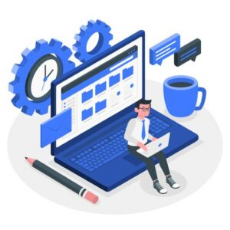Answer this question in one word or a short phrase: Are there any symbols of time management in the image?

Yes